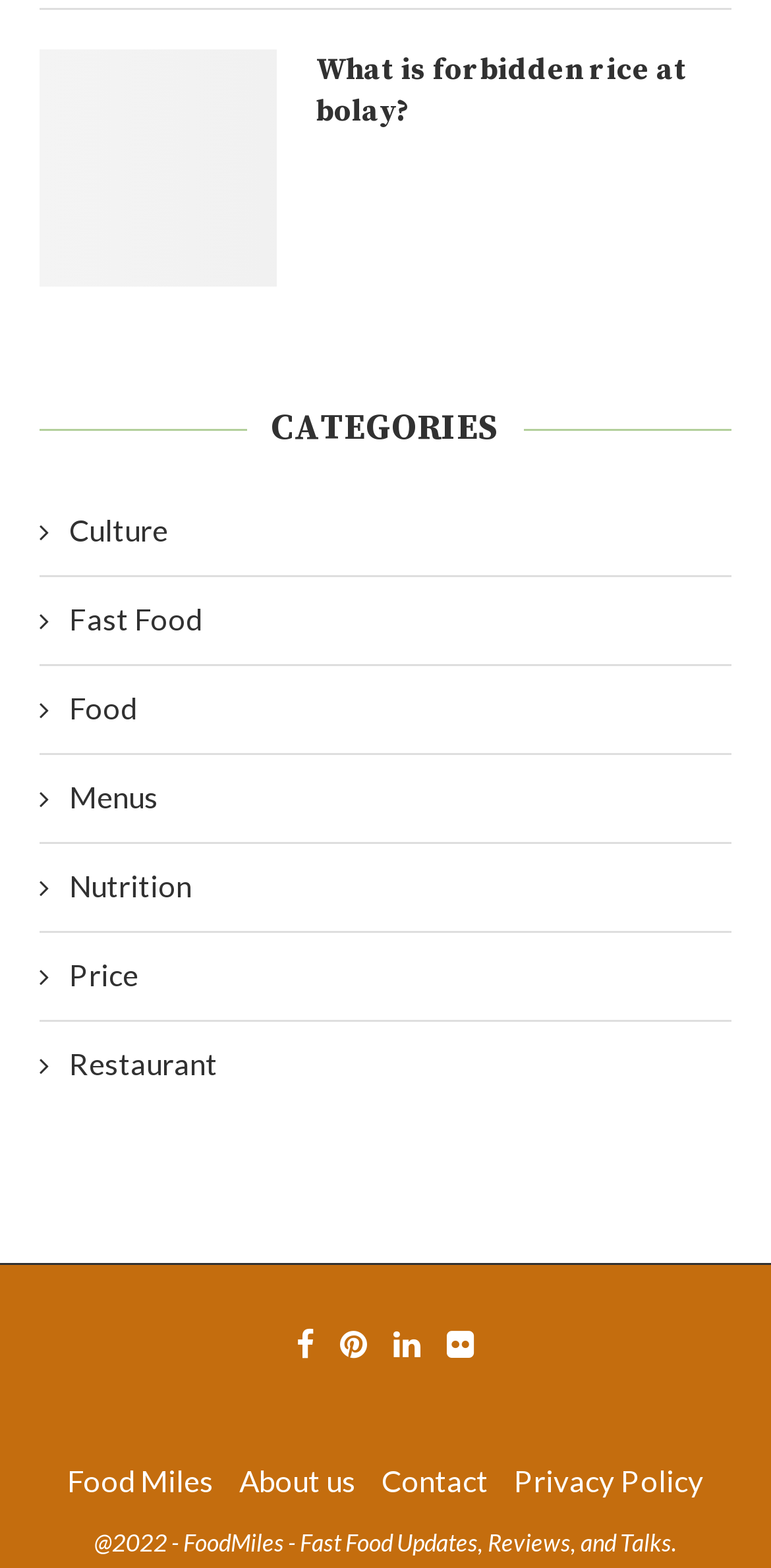Predict the bounding box of the UI element based on this description: "Privacy Policy".

[0.667, 0.933, 0.913, 0.956]